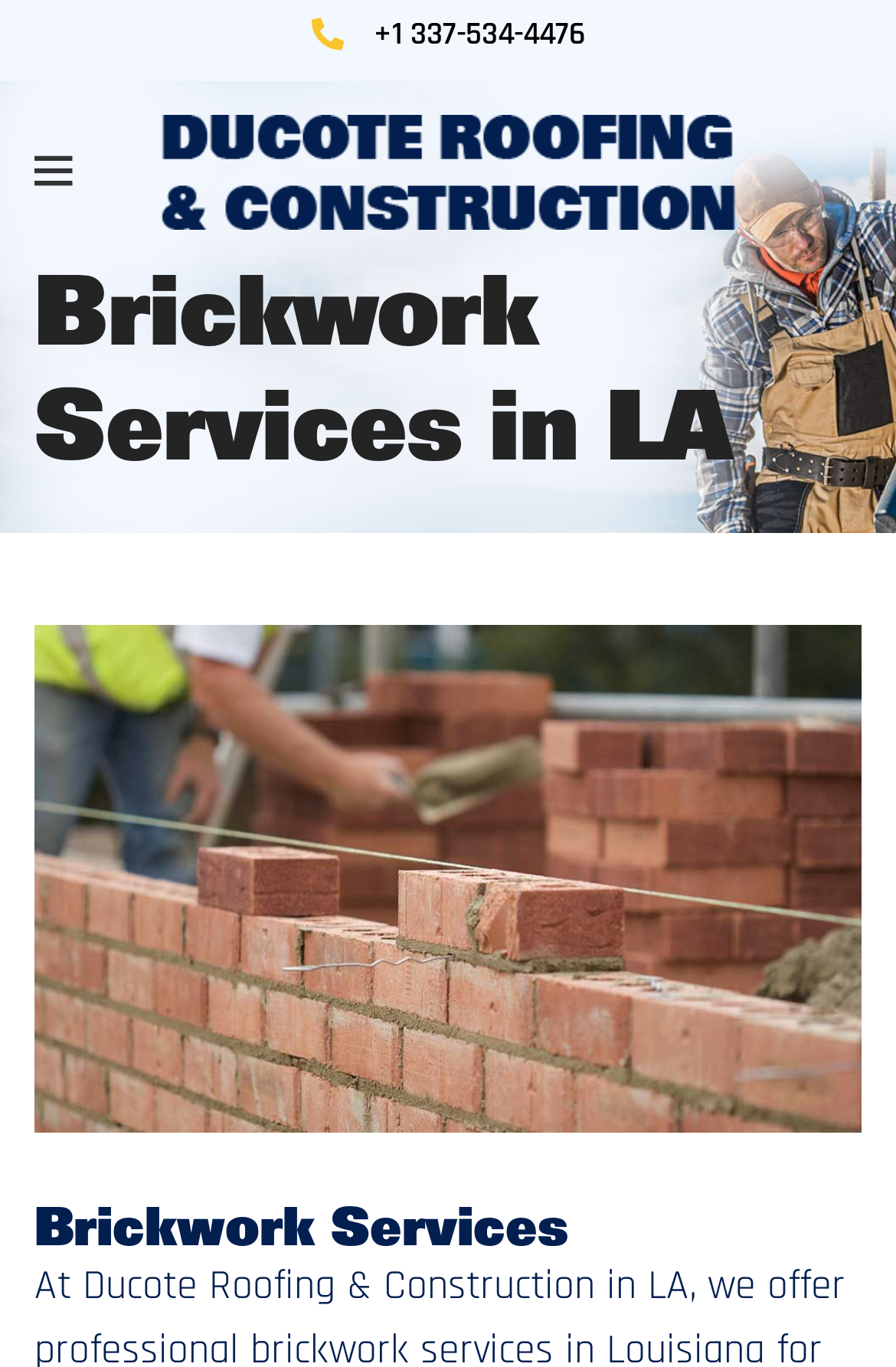Use a single word or phrase to answer the question:
What is the location served?

Louisiana